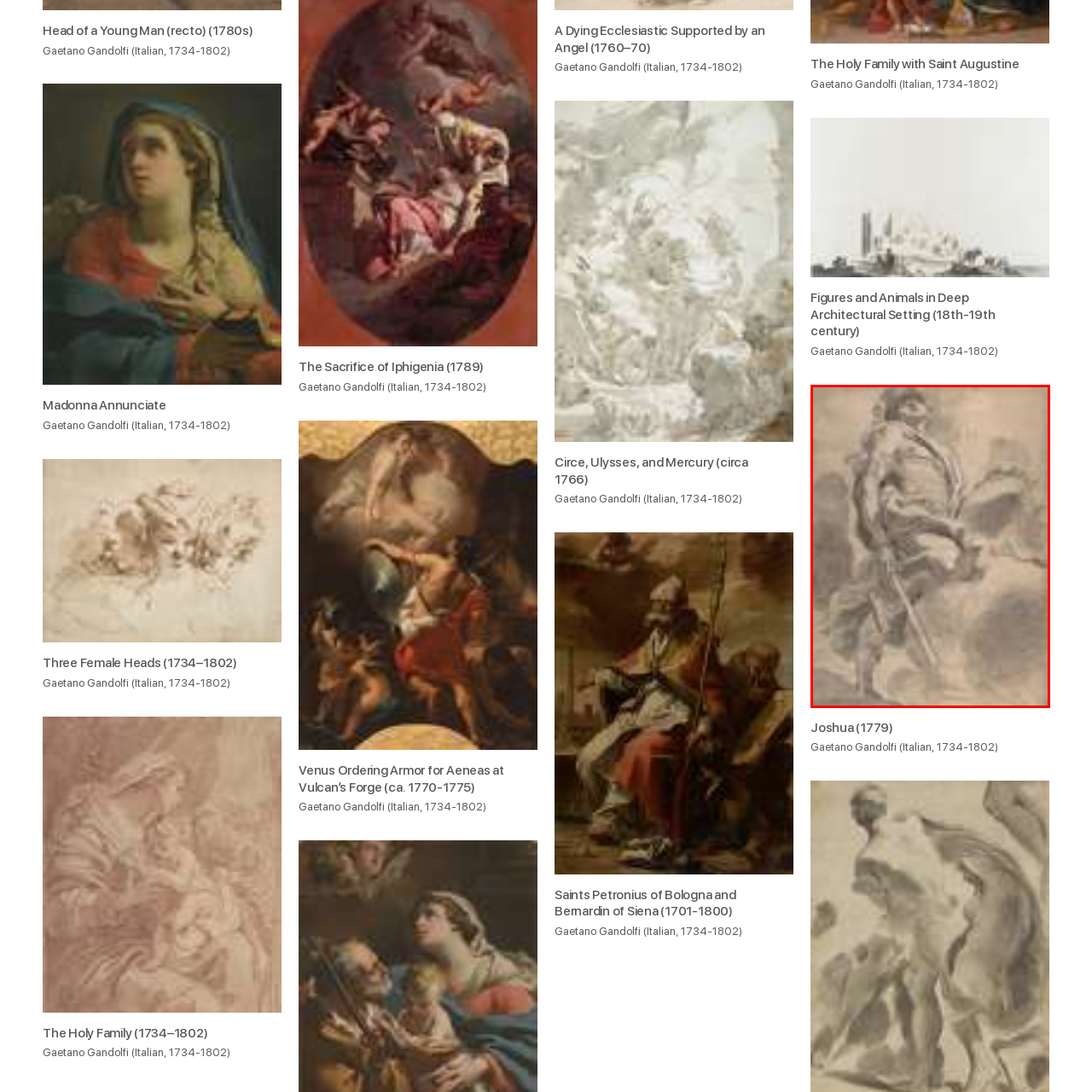Give a comprehensive caption for the image marked by the red rectangle.

The image titled "Joshua," created in 1779, depicts a powerful figure standing confidently with a sword, embodying strength and leadership. The composition presents Joshua in a dramatic pose, suggesting movement and determination. His attire reflects the 18th-century style, with detailed drapery that enhances the sense of volume and texture. The background features soft, cloudy forms that provide a contrast to Joshua's robust figure, emphasizing his prominent stance. This artwork is attributed to the Italian artist Gaetano Gandolfi, who is known for his ability to convey both emotional depth and majestic compositions in his works. This piece captures the essence of heroism and biblical storytelling, connecting the viewer to the historical and cultural narratives of the time.